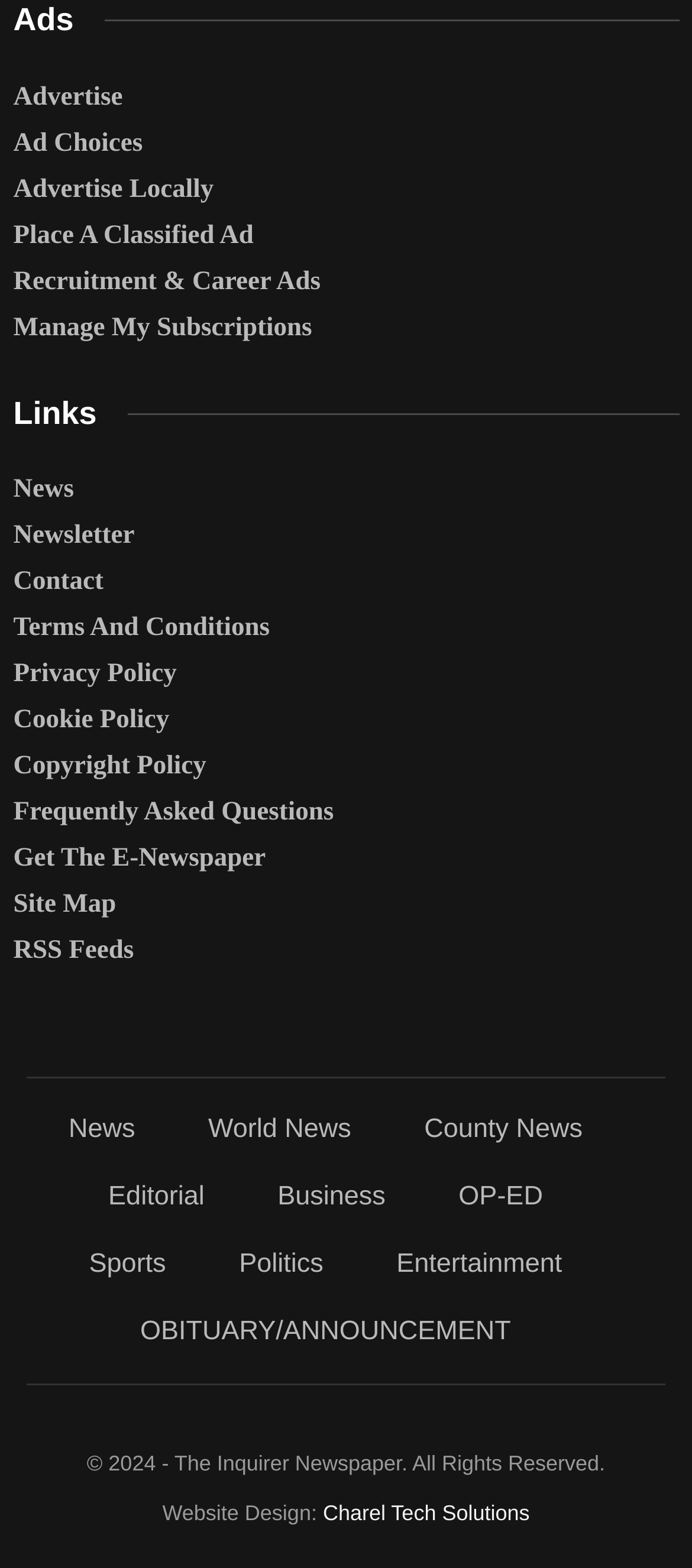Please use the details from the image to answer the following question comprehensively:
Who designed the website?

I looked at the bottom of the webpage and found the website design credit, which states 'Website Design: Charel Tech Solutions'.